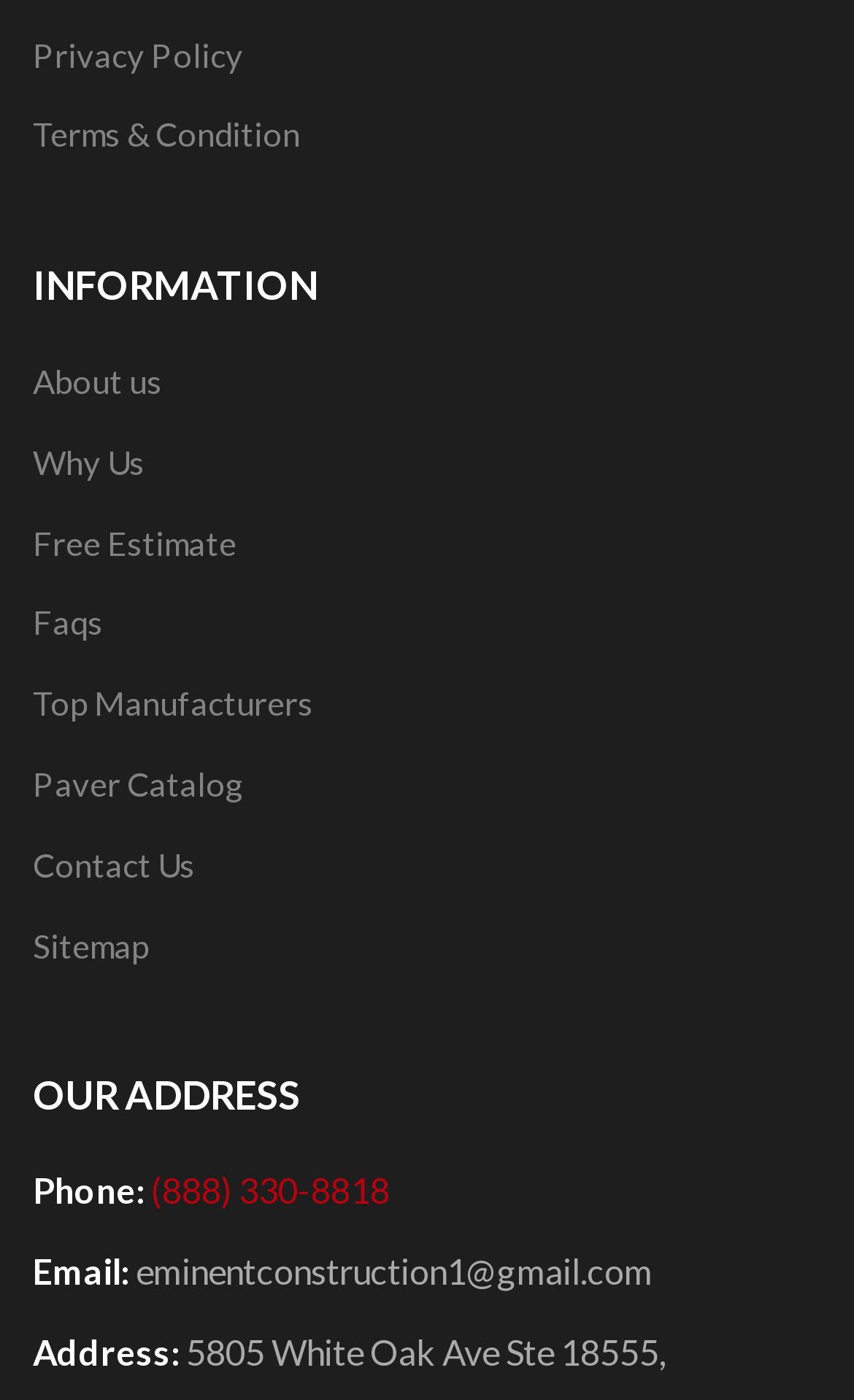Provide a brief response using a word or short phrase to this question:
What is the company's phone number?

(888) 330-8818